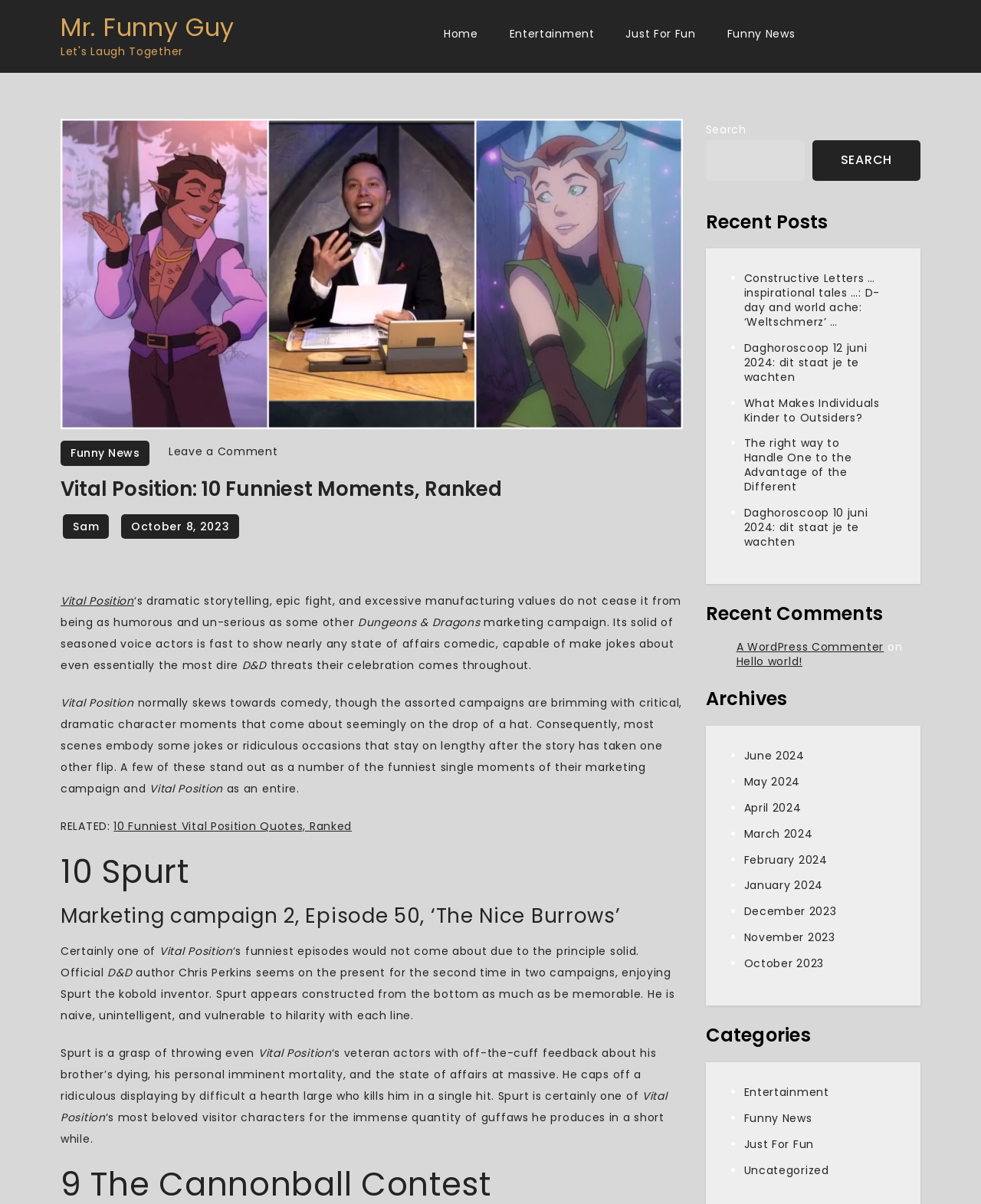Could you highlight the region that needs to be clicked to execute the instruction: "Search for something"?

[0.719, 0.098, 0.938, 0.15]